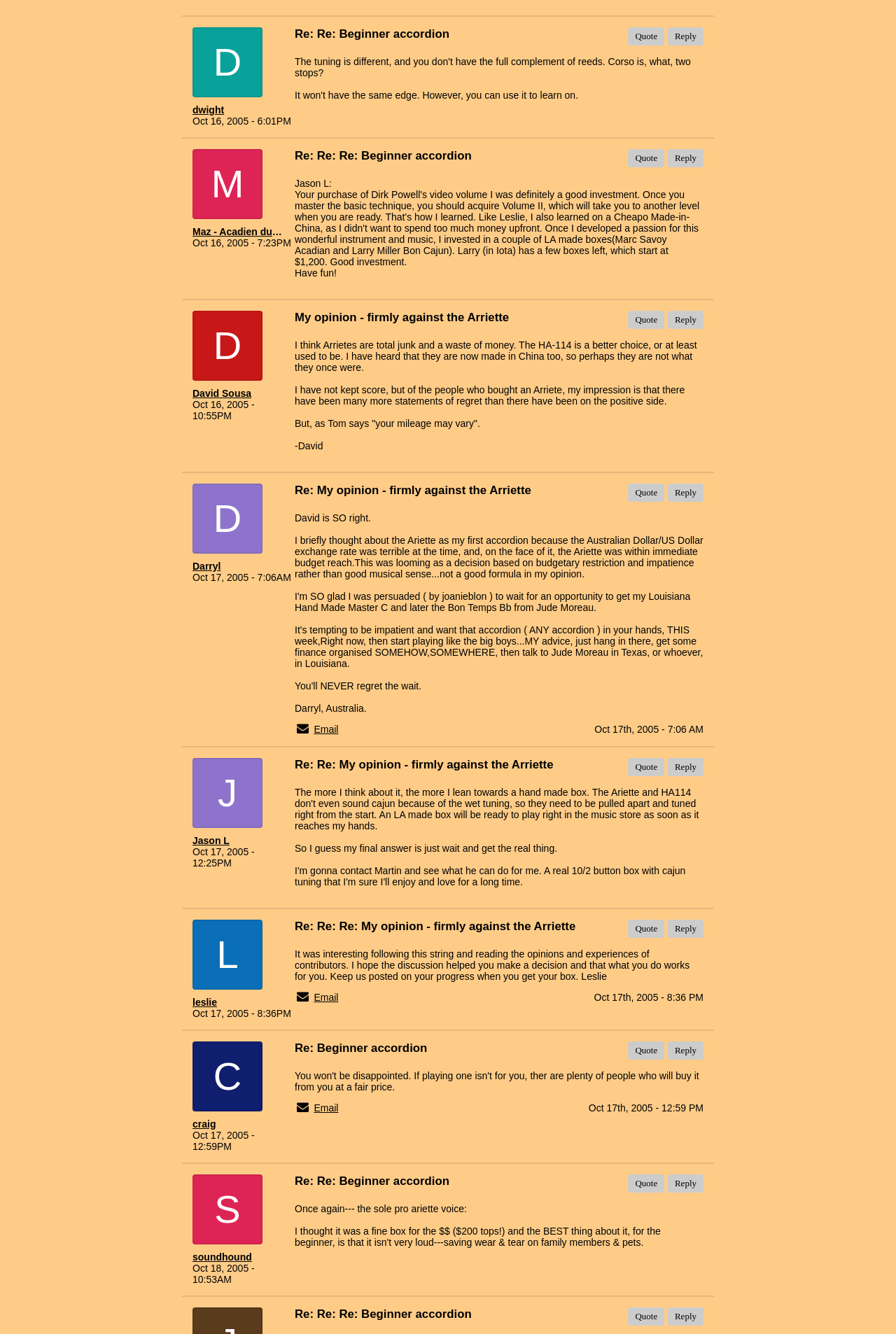How many replies are there to the original message?
Provide a one-word or short-phrase answer based on the image.

7